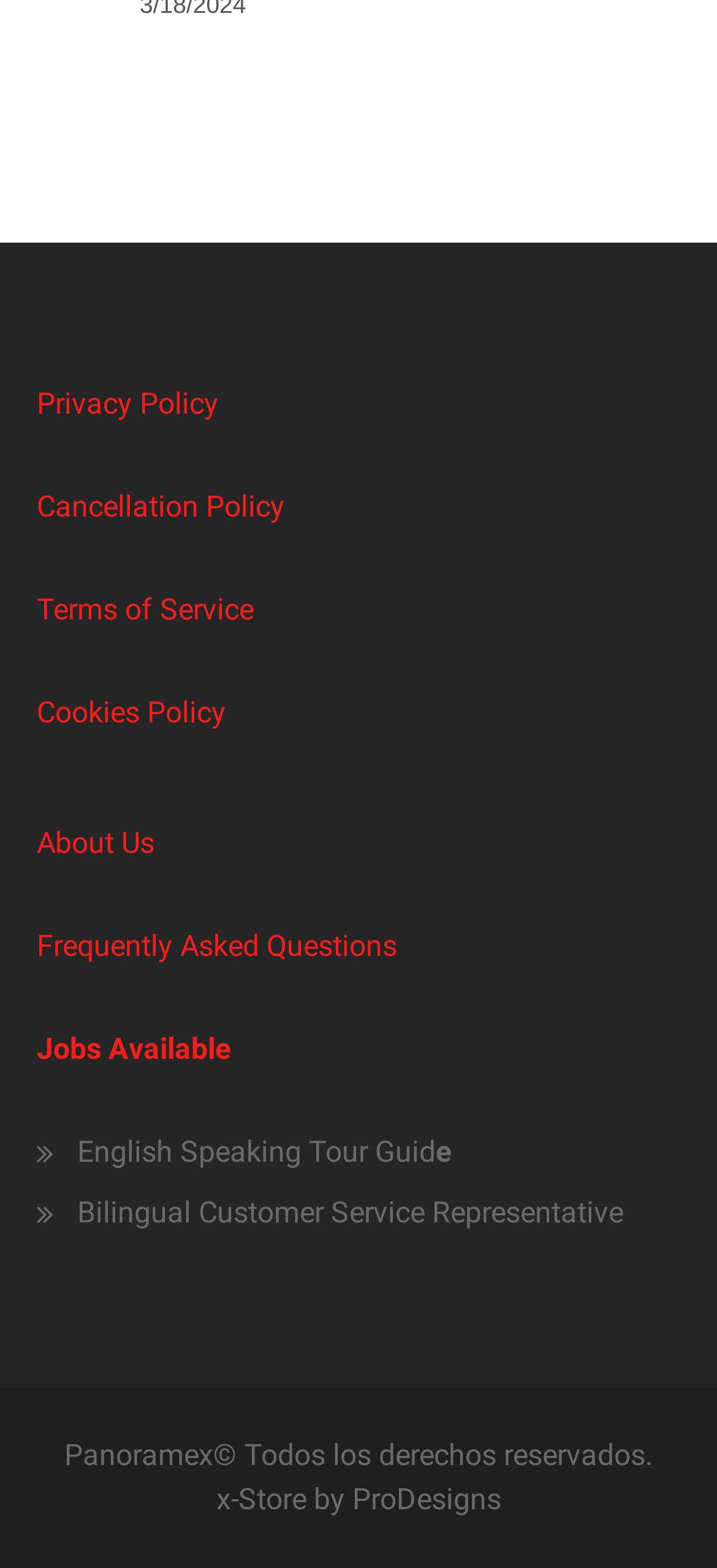Determine the bounding box coordinates for the clickable element required to fulfill the instruction: "Explore Jobs Available". Provide the coordinates as four float numbers between 0 and 1, i.e., [left, top, right, bottom].

[0.051, 0.658, 0.323, 0.681]